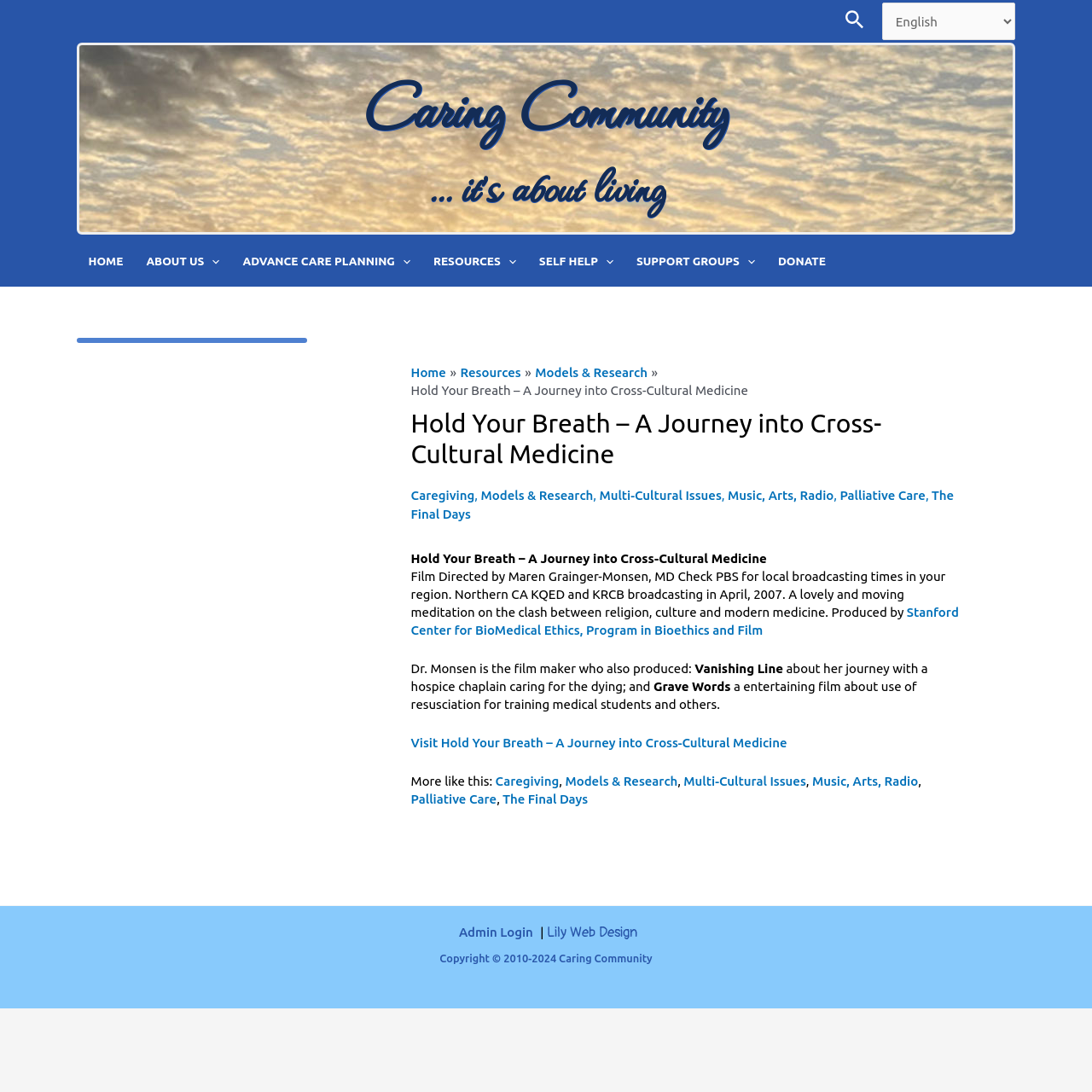What is the name of the film director mentioned on the webpage?
Refer to the screenshot and respond with a concise word or phrase.

Maren Grainger-Monsen, MD